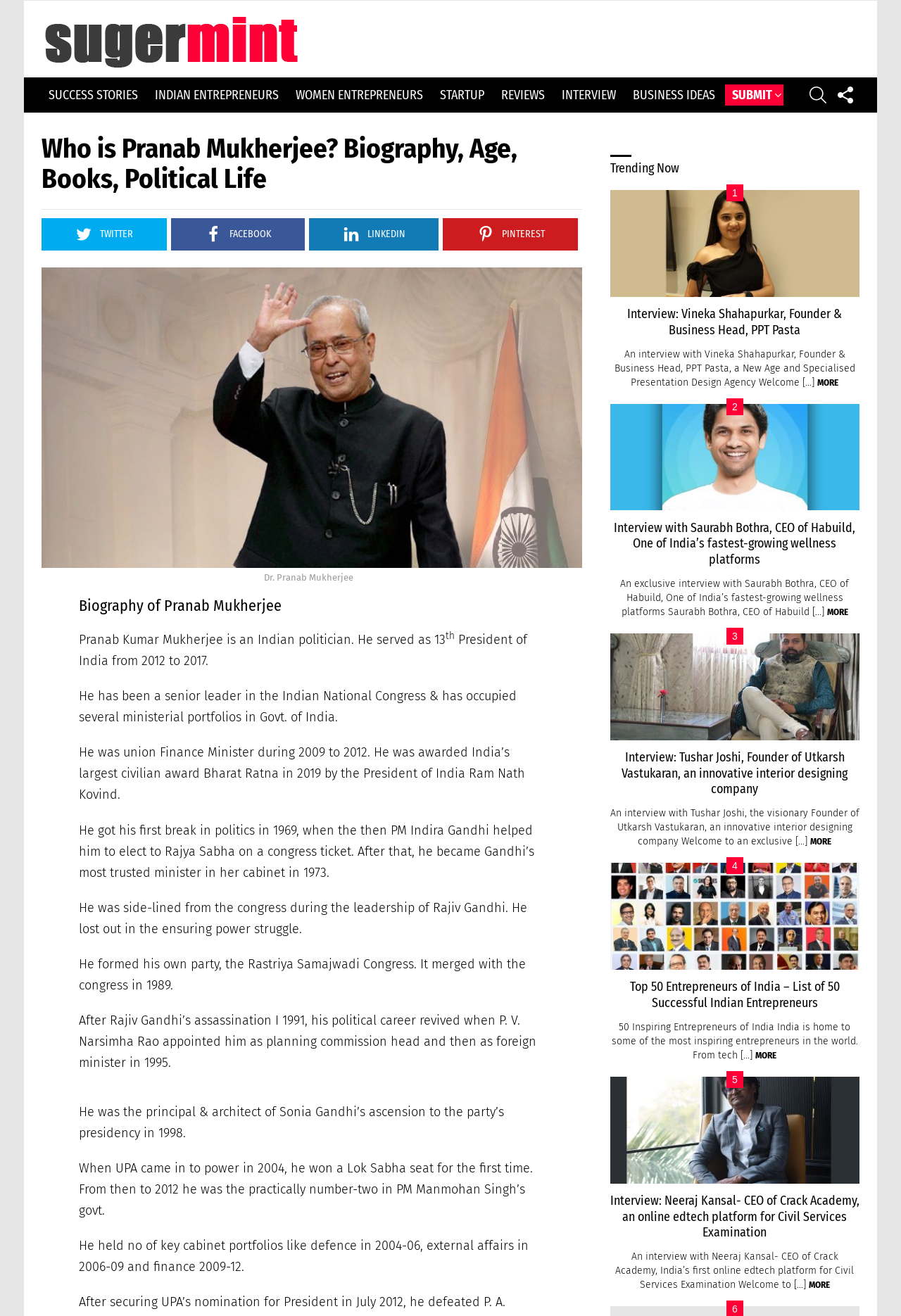Determine the bounding box coordinates for the clickable element required to fulfill the instruction: "View the interview with Vineka Shahapurkar". Provide the coordinates as four float numbers between 0 and 1, i.e., [left, top, right, bottom].

[0.677, 0.233, 0.954, 0.257]